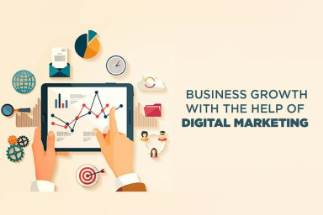Create an elaborate description of the image, covering every aspect.

The image showcases a visually engaging representation of digital marketing's impact on business growth. At the center is a tablet displaying a graph with upward trends, symbolizing progress and success. Surrounding the tablet are various icons representing essential elements of digital marketing, including data graphs, a globe, an envelope, and other graphical elements that highlight analytics, global reach, and communication. The message on the right emphasizes the theme of leveraging digital marketing strategies for sustainable business growth. Overall, the image creatively encapsulates the synergy between technology and marketing in driving business success.